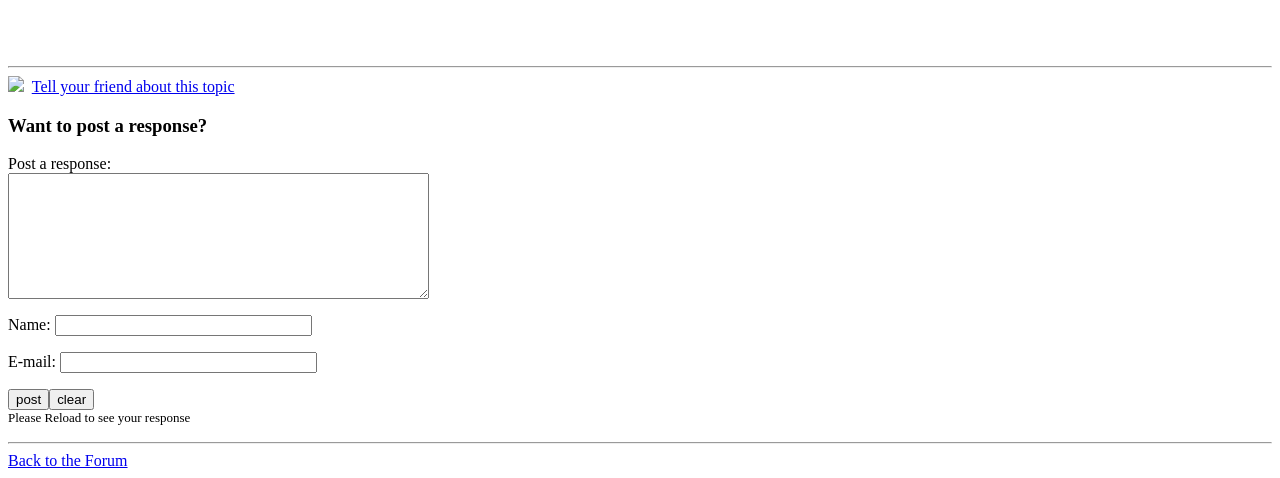Provide your answer to the question using just one word or phrase: How can you navigate back to the forum?

Click 'Back to the Forum'